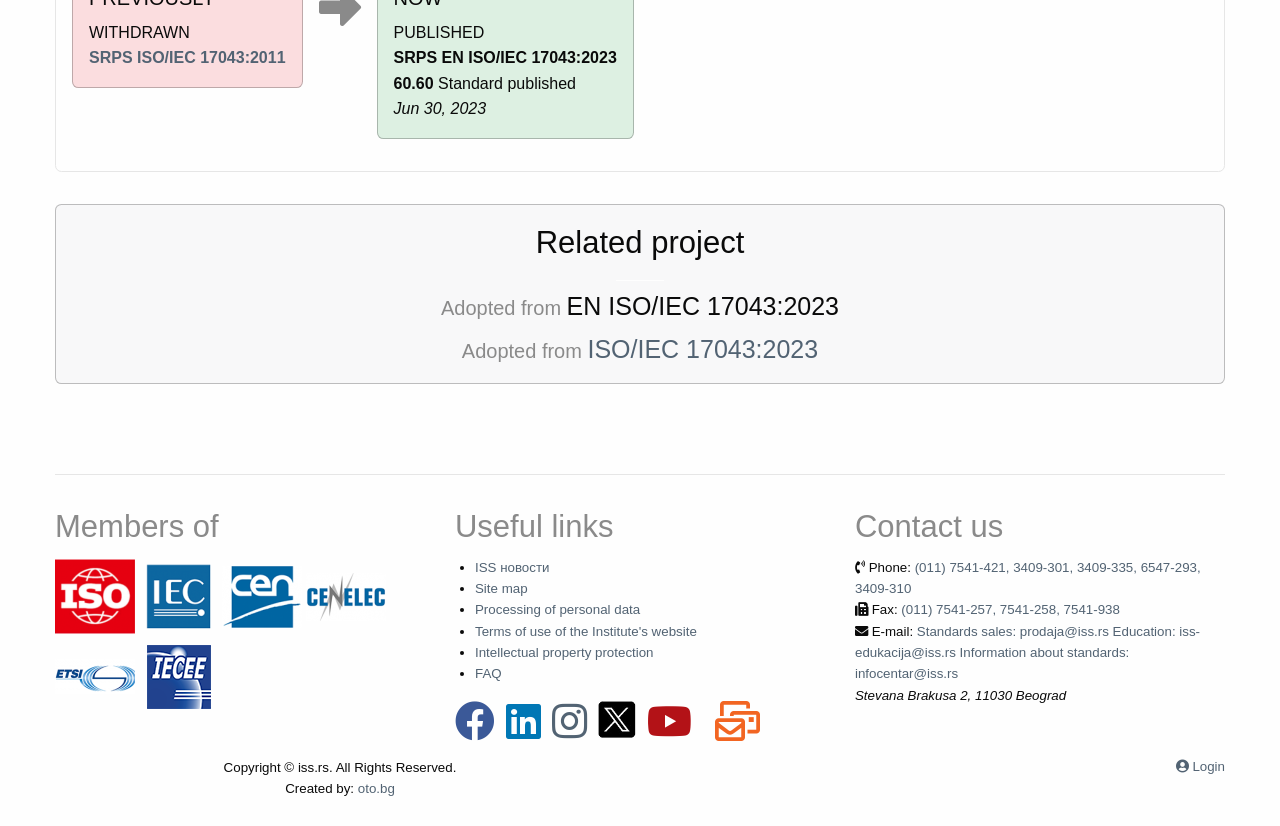What is the status of SRPS ISO/IEC 17043:2011?
Using the information from the image, give a concise answer in one word or a short phrase.

WITHDRAWN